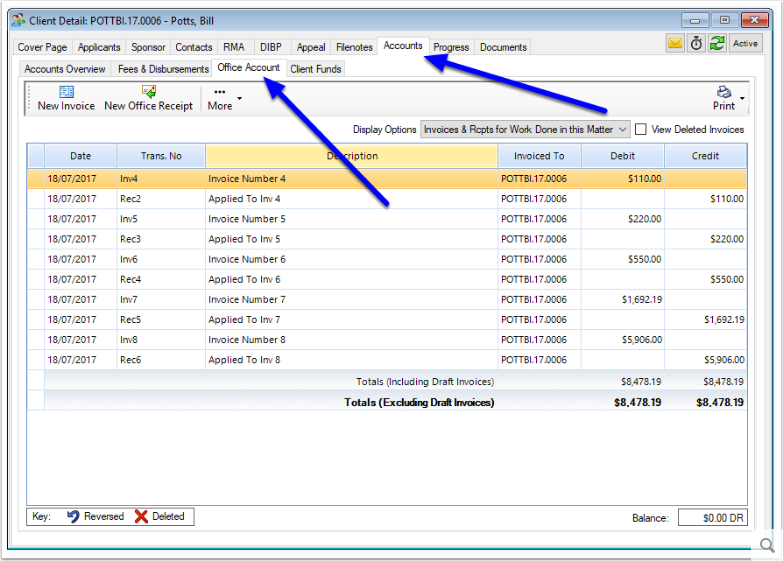What is the purpose of the 'New Invoice' button?
Answer the question with just one word or phrase using the image.

To create a new invoice